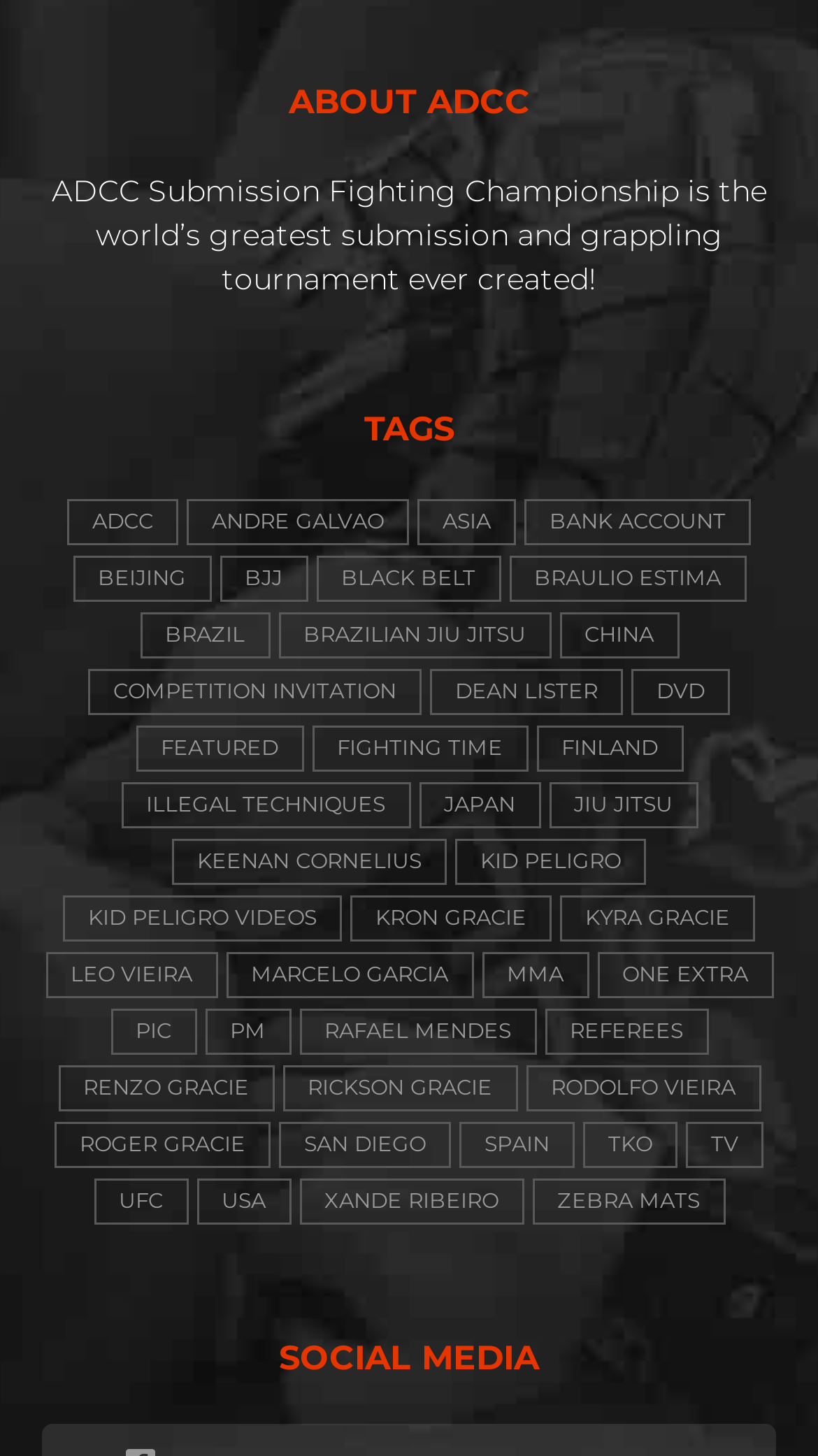Find the bounding box of the UI element described as follows: "Kid Peligro Videos".

[0.077, 0.615, 0.418, 0.647]